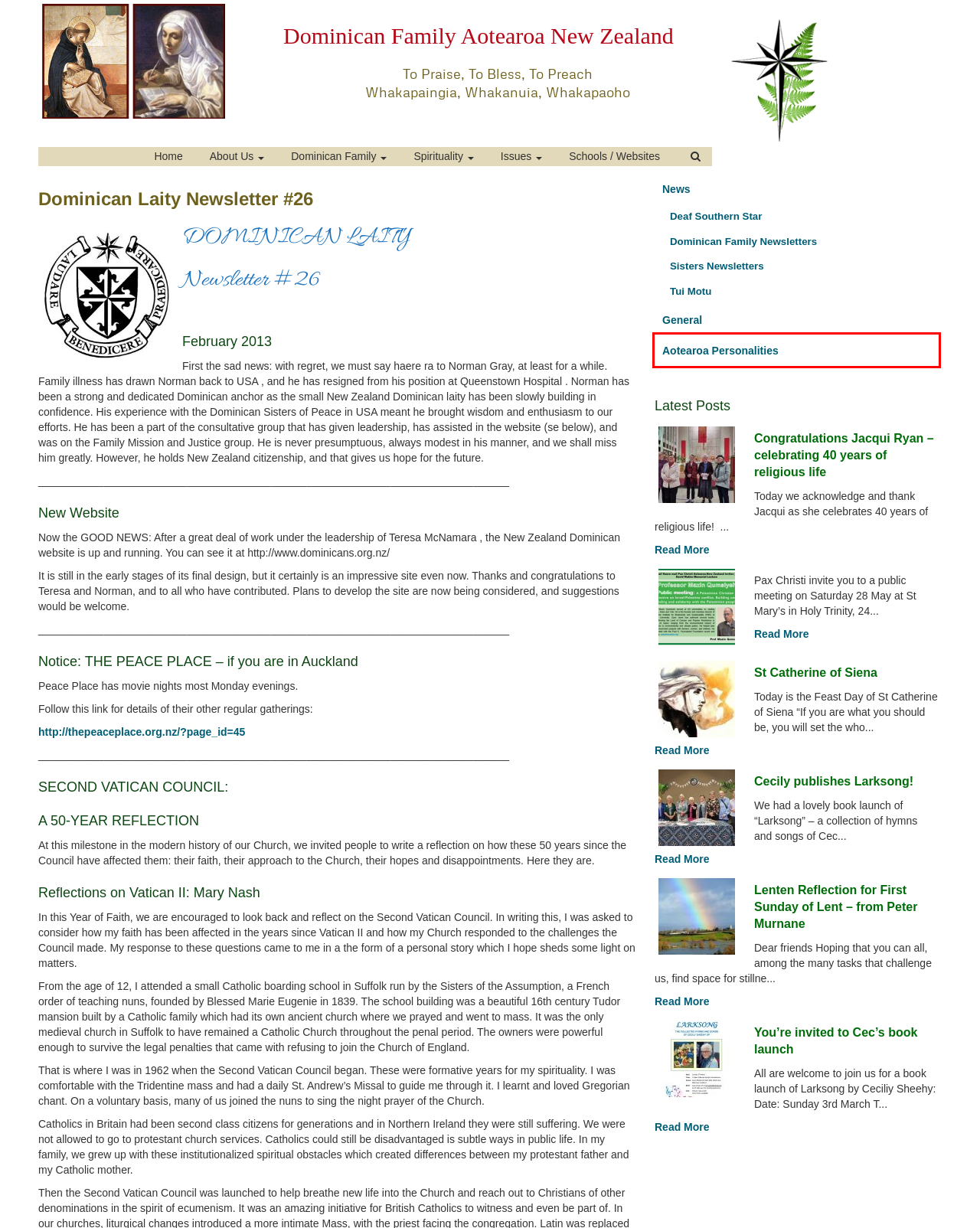Review the screenshot of a webpage which includes a red bounding box around an element. Select the description that best fits the new webpage once the element in the bounding box is clicked. Here are the candidates:
A. Aotearoa Personalities | Dominicans
B. Deaf Southern Star | Dominicans
C. Dominicans
D. Cecily publishes Larksong! | Dominicans
E. News | Dominicans
F. You’re invited to Cec’s book launch | Dominicans
G. Lenten Reflection for First Sunday of Lent – from Peter Murnane | Dominicans
H. Schools / Websites | Dominicans

A